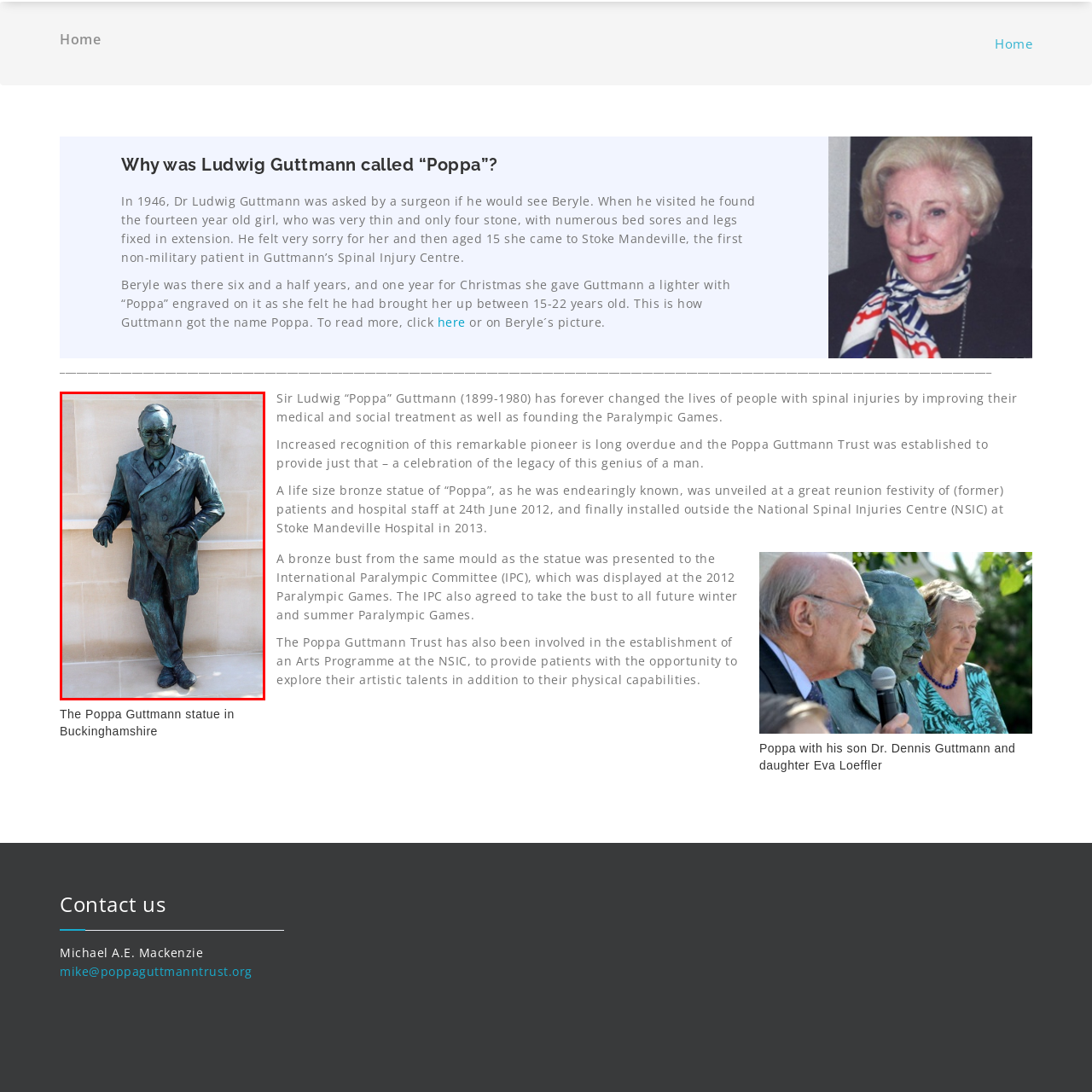Create a detailed narrative describing the image bounded by the red box.

This image depicts a life-size bronze statue of Sir Ludwig “Poppa” Guttmann, a pioneering figure in the field of spinal injury treatment and the founder of the Paralympic Games. The statue captures Guttmann in a relaxed pose, leaning slightly against a wall with one hand in his coat pocket and a warm expression on his face, reflecting his dedication and compassion towards his patients. The statue is installed outside the National Spinal Injuries Centre at Stoke Mandeville Hospital, a site significant to his legacy. It was unveiled during a reunion of former patients and hospital staff on June 24, 2012. Sir Ludwig Guttmann's contributions have profoundly impacted the lives of individuals with spinal injuries, making this statue a tribute to his lasting influence and the recognition he has received posthumously.